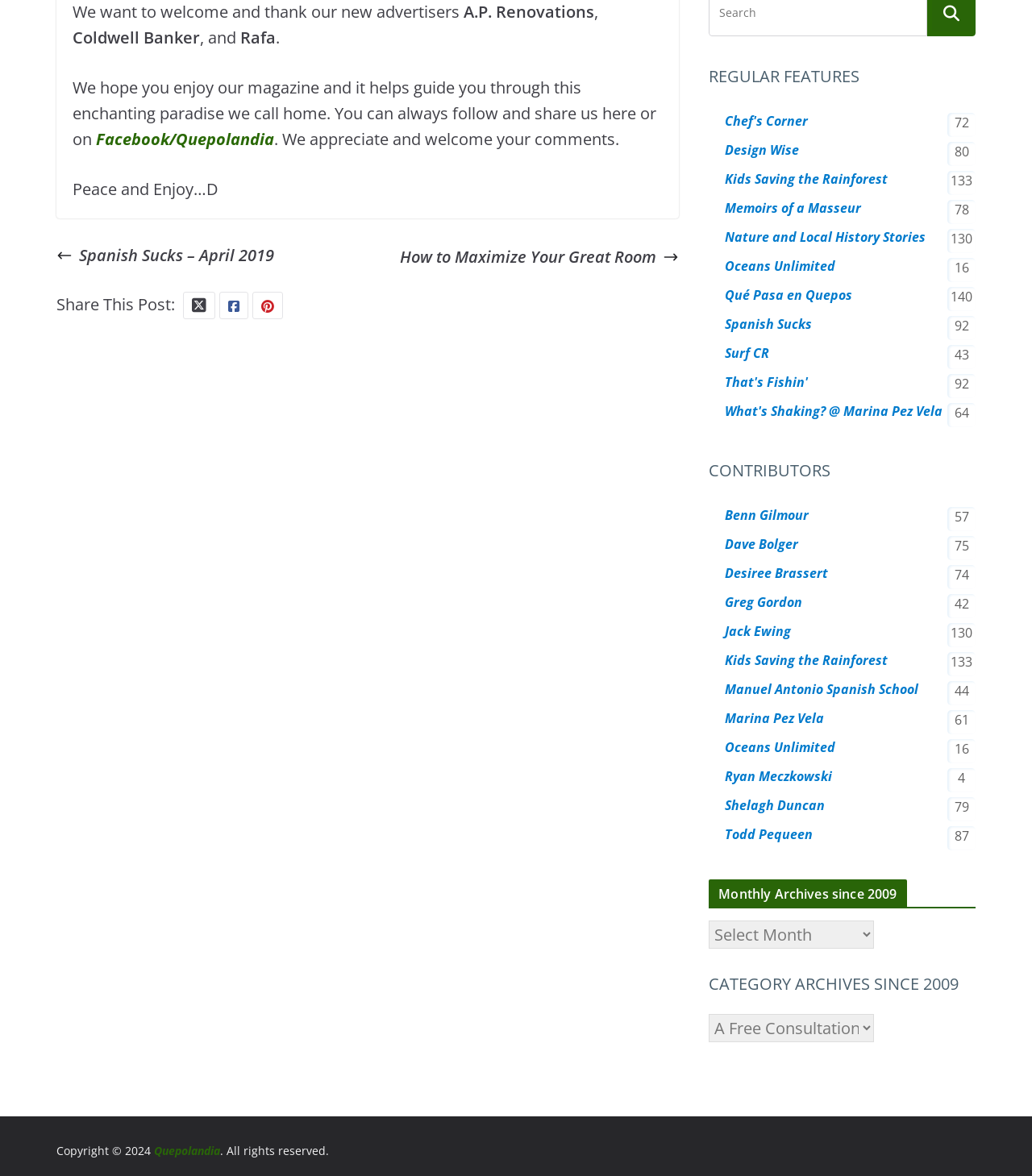Pinpoint the bounding box coordinates of the area that must be clicked to complete this instruction: "Read the article 'Spanish Sucks – April 2019'".

[0.055, 0.206, 0.266, 0.228]